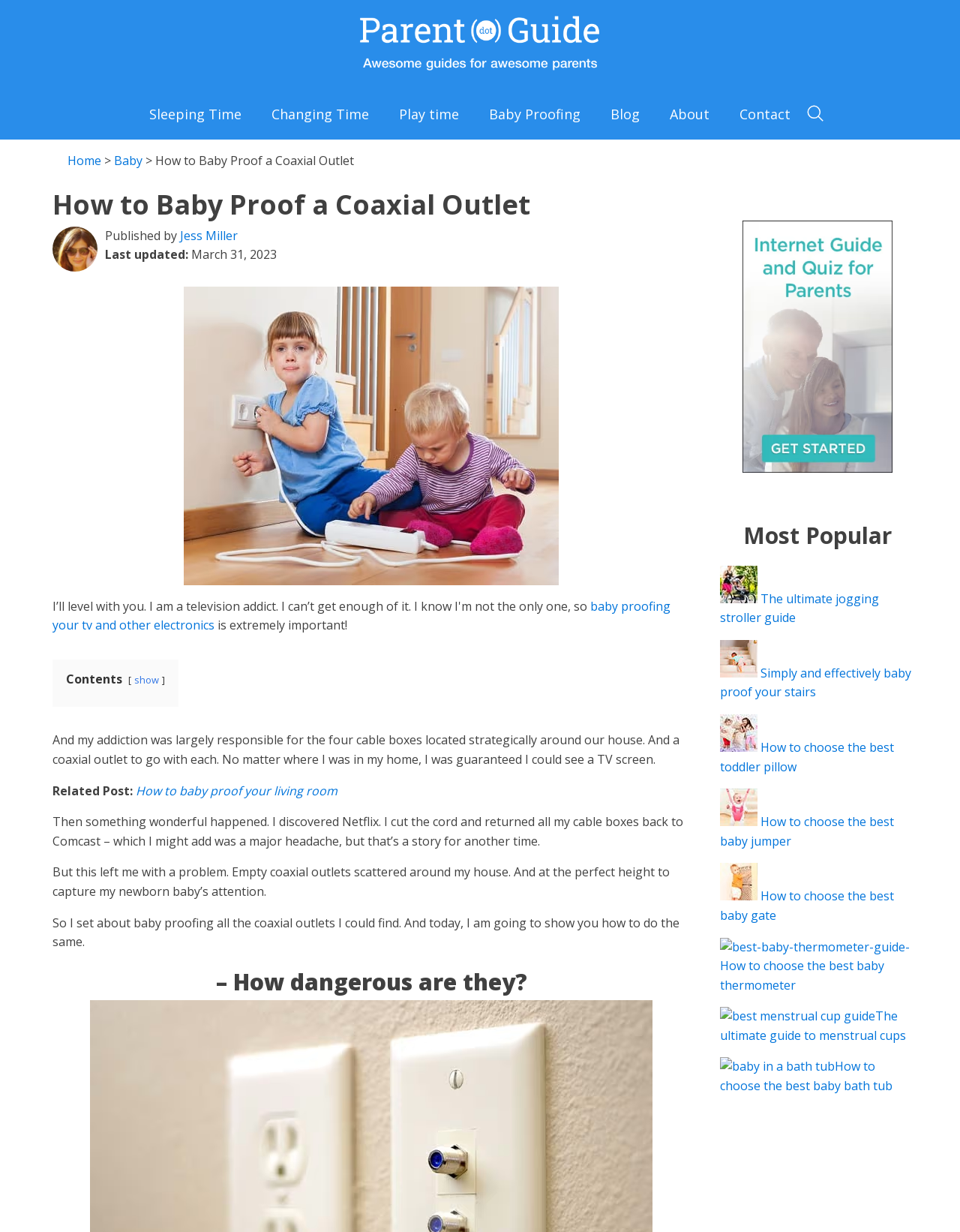What is the bounding box coordinate of the image of children playing with electric?
Look at the screenshot and respond with a single word or phrase.

[0.191, 0.232, 0.582, 0.475]